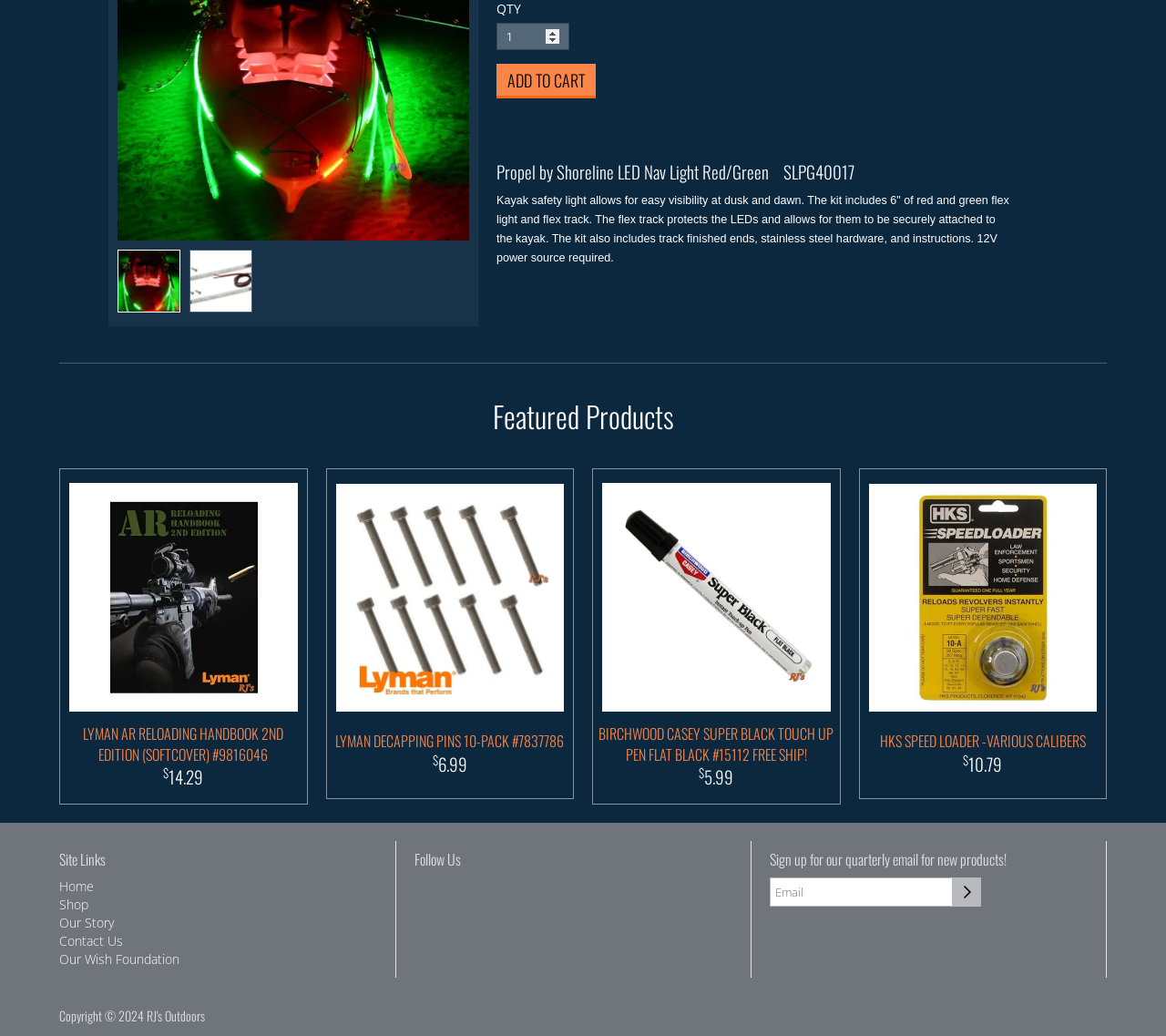Find the bounding box of the UI element described as: "Our Wish Foundation". The bounding box coordinates should be given as four float values between 0 and 1, i.e., [left, top, right, bottom].

[0.051, 0.918, 0.154, 0.934]